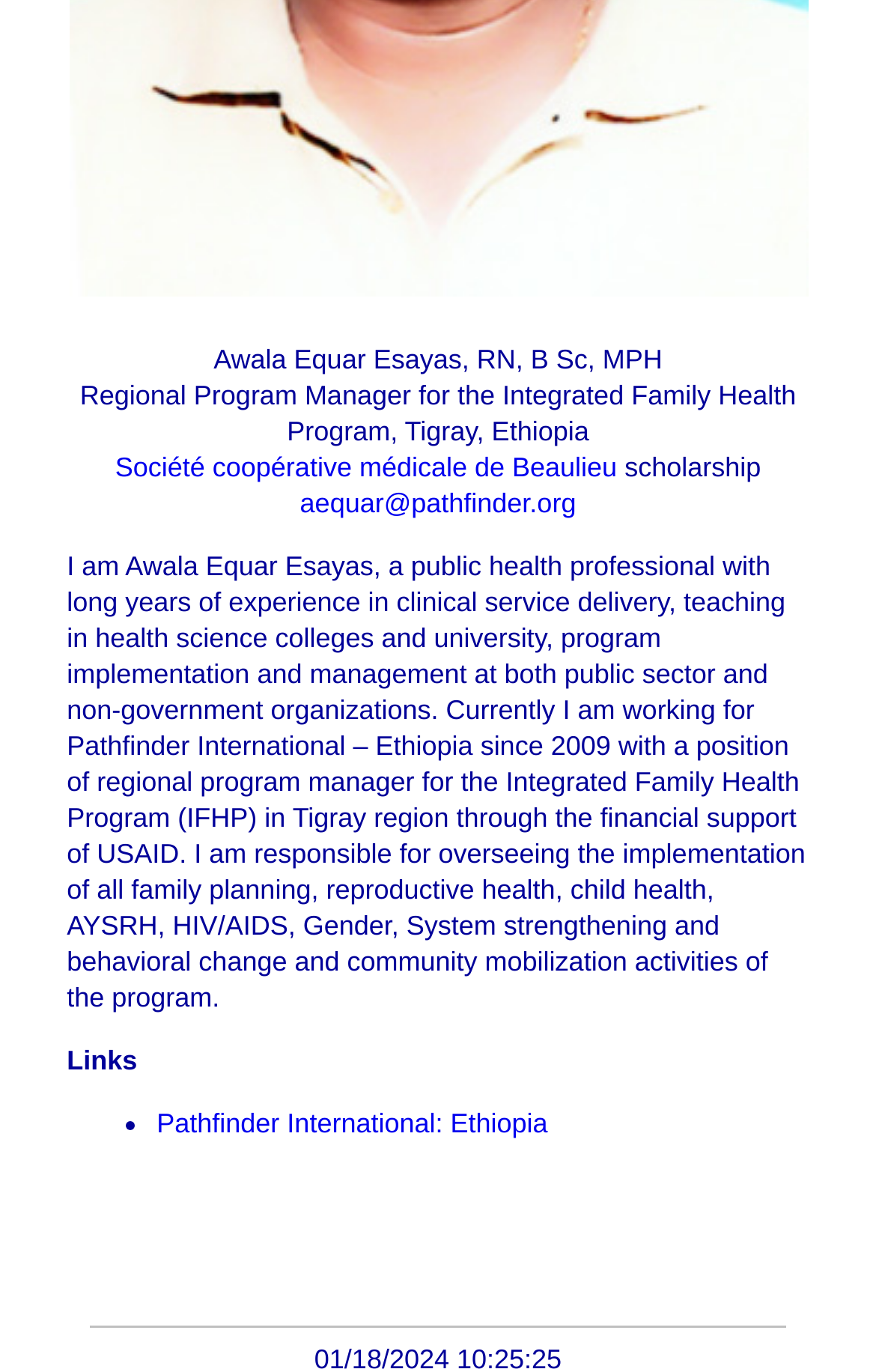Given the content of the image, can you provide a detailed answer to the question?
What is the current job position of Awala Equar Esayas?

The current job position of Awala Equar Esayas is Regional Program Manager, which is mentioned in the second StaticText element with the bounding box coordinates [0.091, 0.277, 0.909, 0.326].